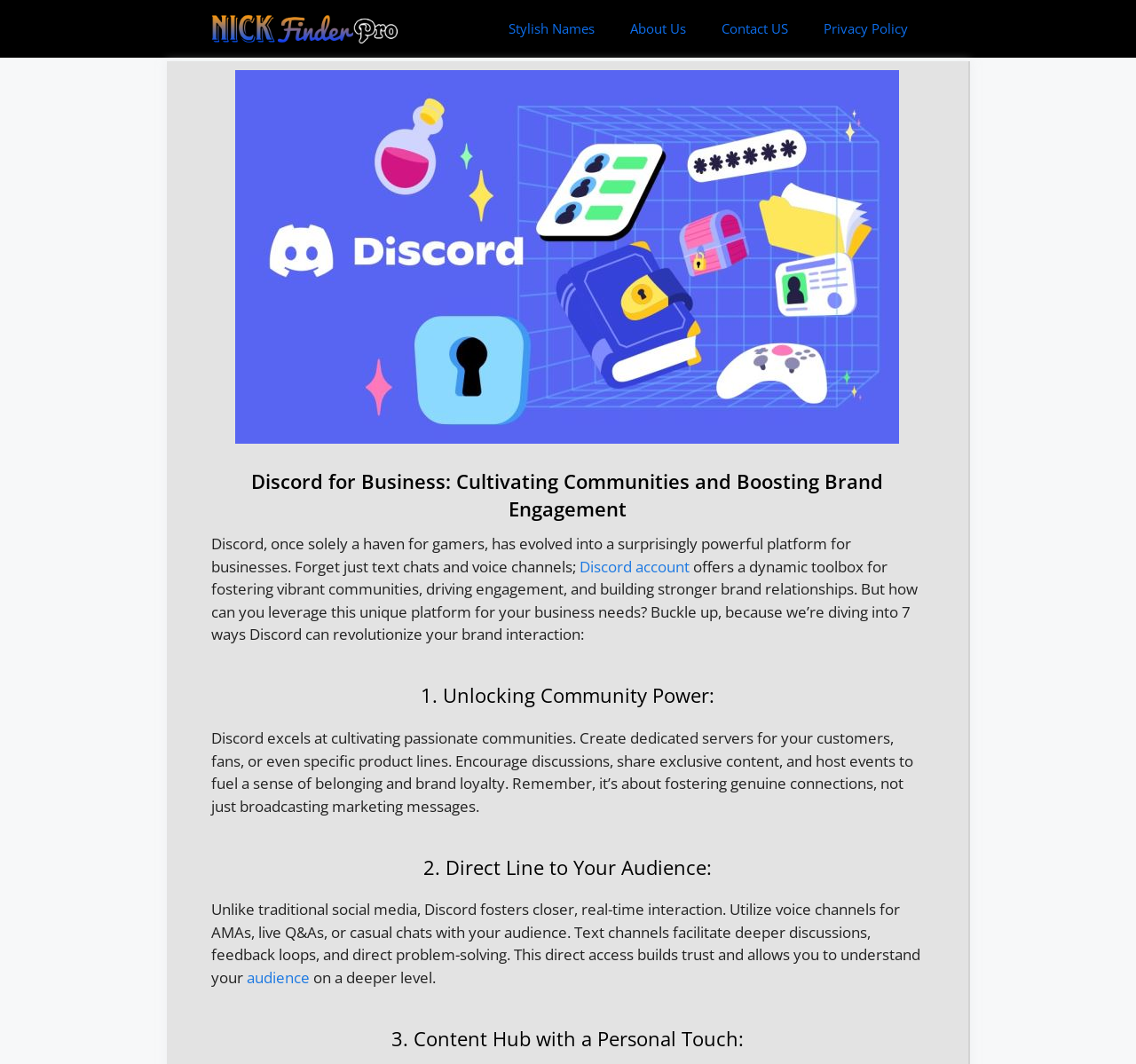Please determine the bounding box coordinates of the element's region to click in order to carry out the following instruction: "Learn about Unlocking Community Power". The coordinates should be four float numbers between 0 and 1, i.e., [left, top, right, bottom].

[0.186, 0.628, 0.813, 0.667]